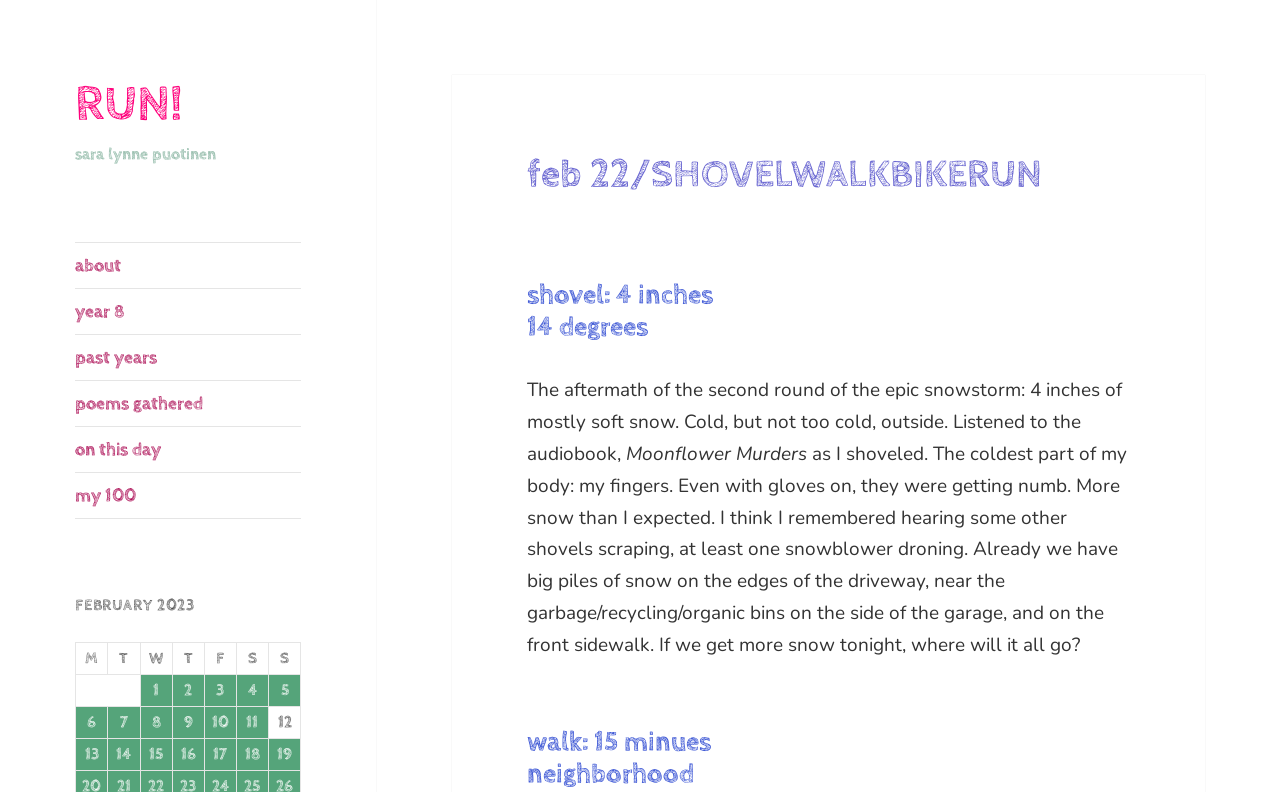Find the bounding box coordinates for the HTML element described in this sentence: "poems gathered". Provide the coordinates as four float numbers between 0 and 1, in the format [left, top, right, bottom].

[0.059, 0.481, 0.235, 0.538]